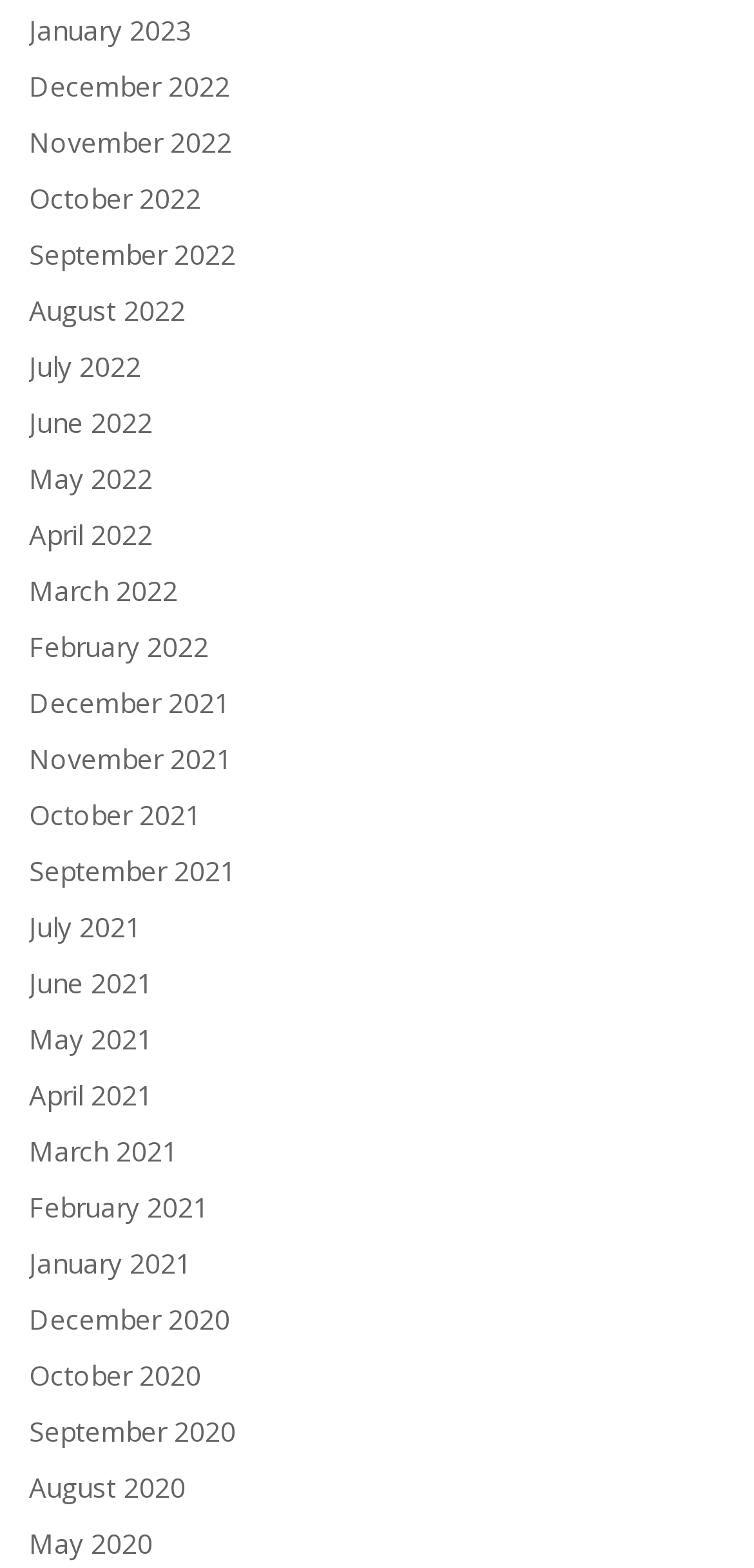How many links are there in total? Observe the screenshot and provide a one-word or short phrase answer.

39